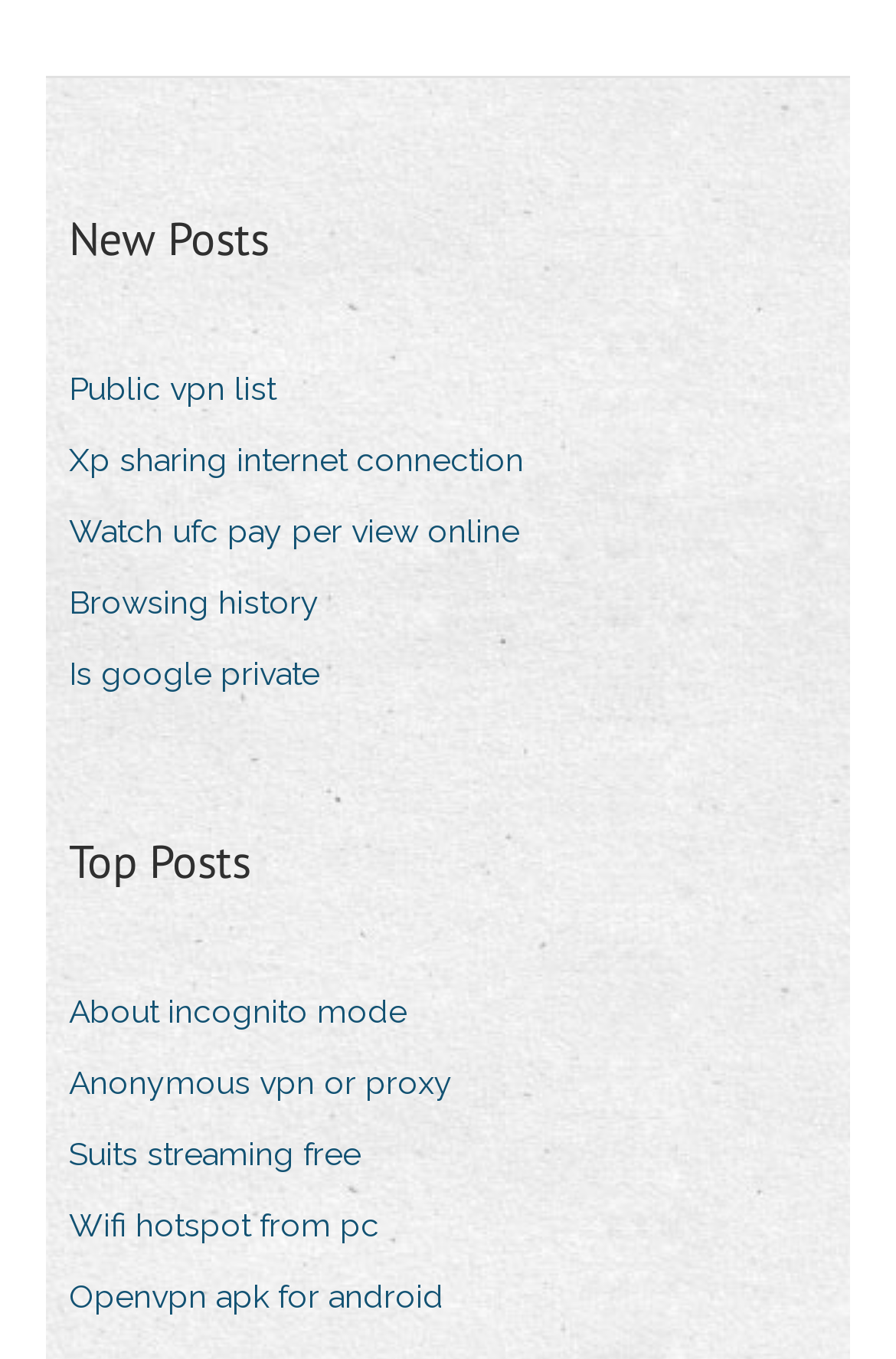Please indicate the bounding box coordinates of the element's region to be clicked to achieve the instruction: "View public VPN list". Provide the coordinates as four float numbers between 0 and 1, i.e., [left, top, right, bottom].

[0.077, 0.263, 0.346, 0.309]